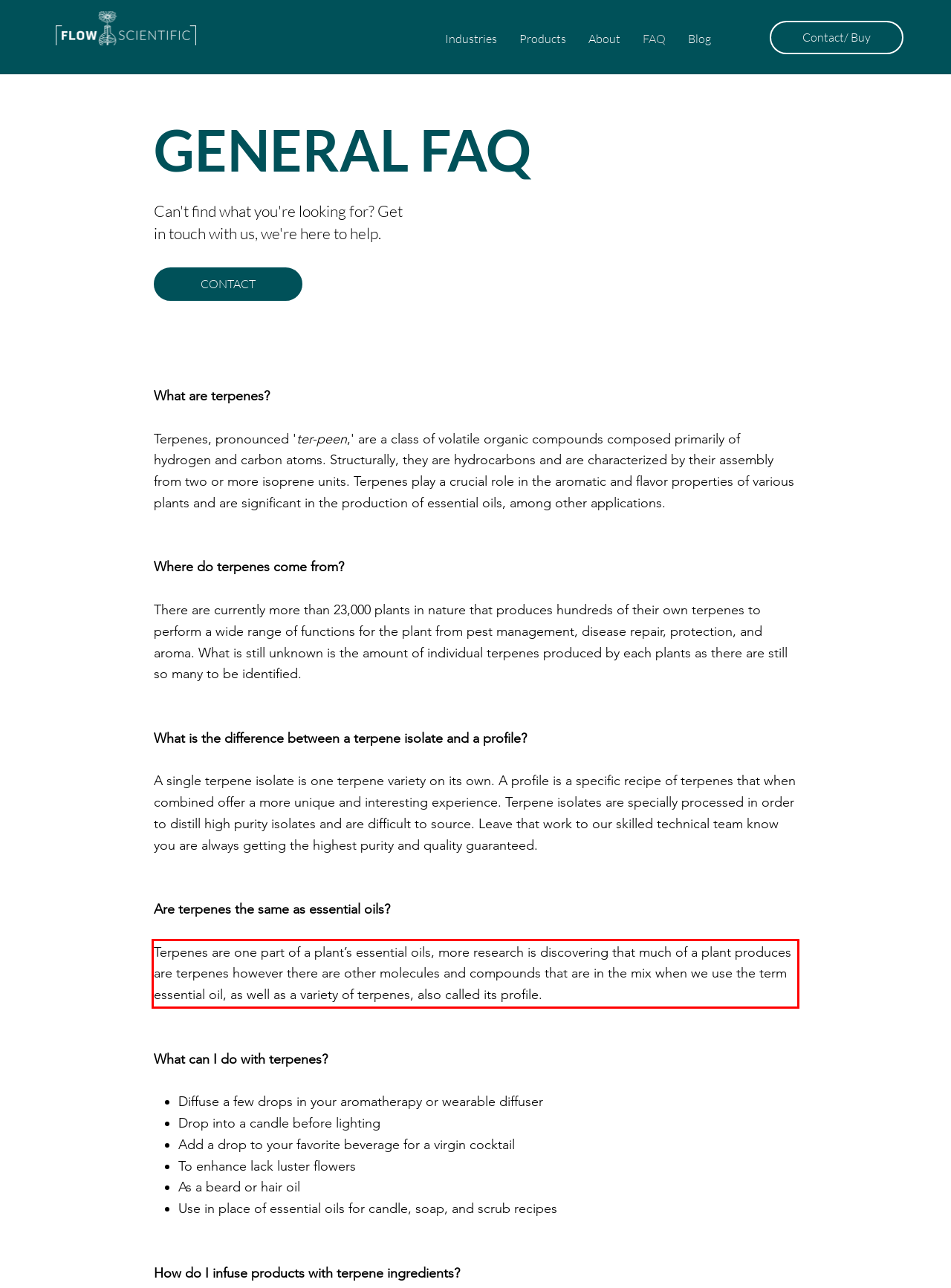You are presented with a webpage screenshot featuring a red bounding box. Perform OCR on the text inside the red bounding box and extract the content.

Terpenes are one part of a plant’s essential oils, more research is discovering that much of a plant produces are terpenes however there are other molecules and compounds that are in the mix when we use the term essential oil, as well as a variety of terpenes, also called its profile.